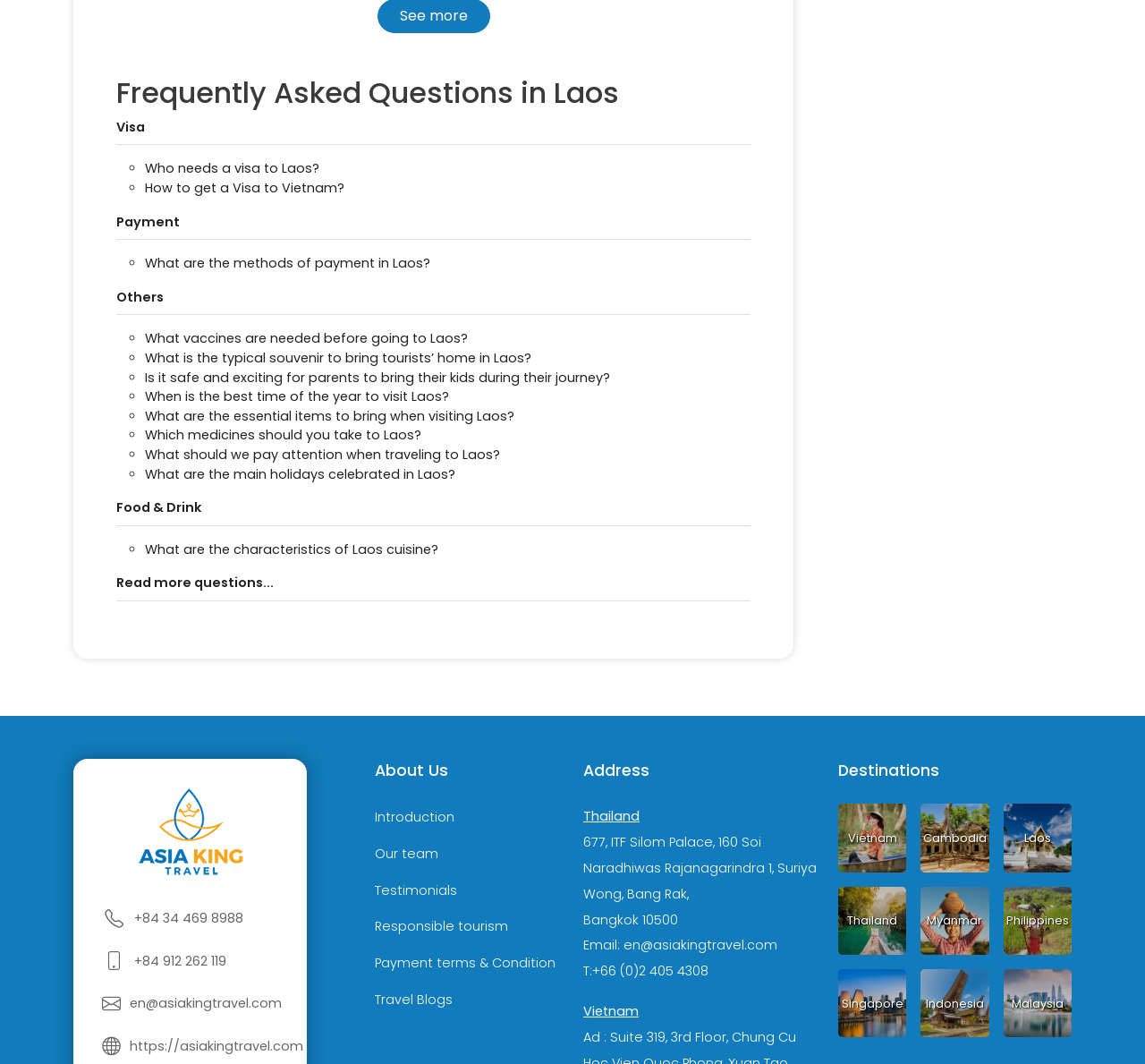Answer the question below with a single word or a brief phrase: 
How many destinations are listed on the webpage?

7